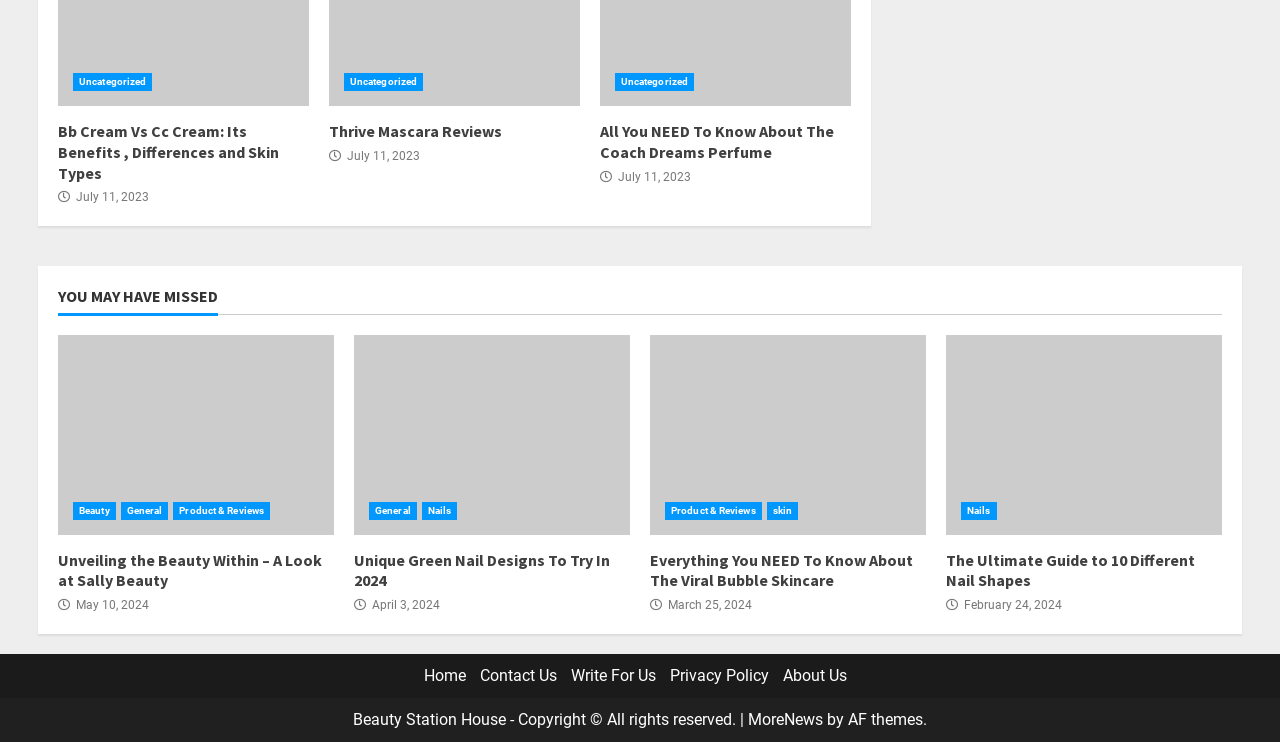Find the bounding box coordinates for the HTML element specified by: "Privacy Policy".

[0.523, 0.898, 0.6, 0.923]